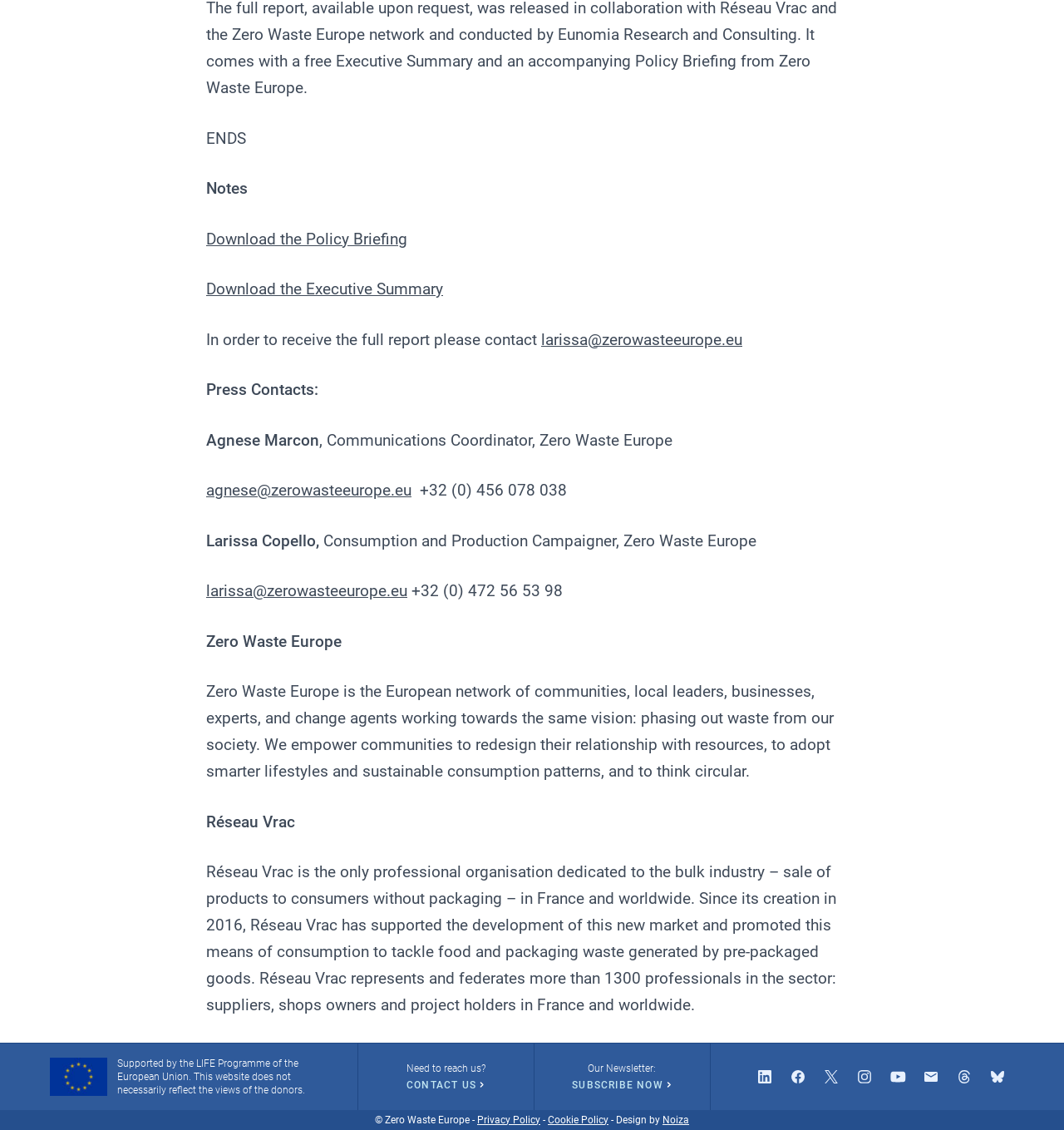Determine the bounding box coordinates of the clickable element to achieve the following action: 'Subscribe to the Newsletter'. Provide the coordinates as four float values between 0 and 1, formatted as [left, top, right, bottom].

[0.538, 0.955, 0.631, 0.965]